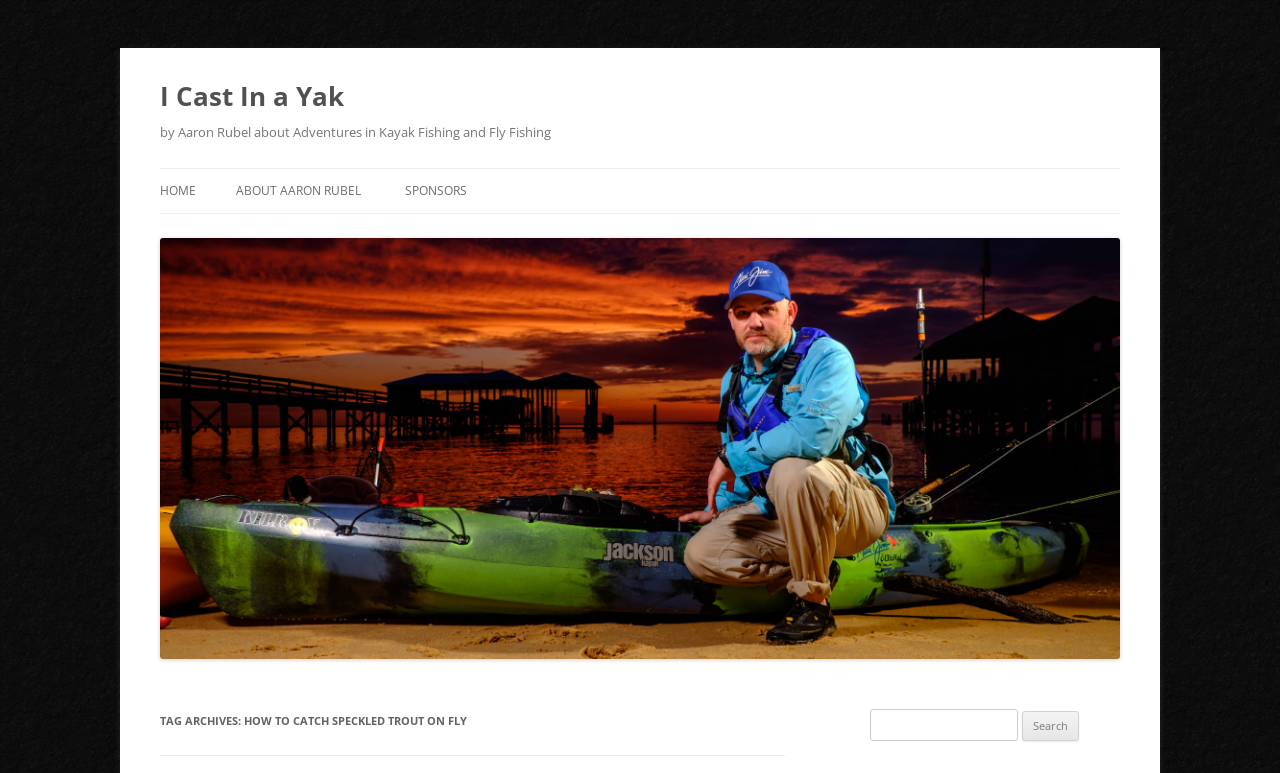What is the navigation menu composed of?
Provide a detailed answer to the question, using the image to inform your response.

The navigation menu is composed of three links: 'HOME', 'ABOUT AARON RUBEL', and 'SPONSORS', which are located at the top of the webpage.